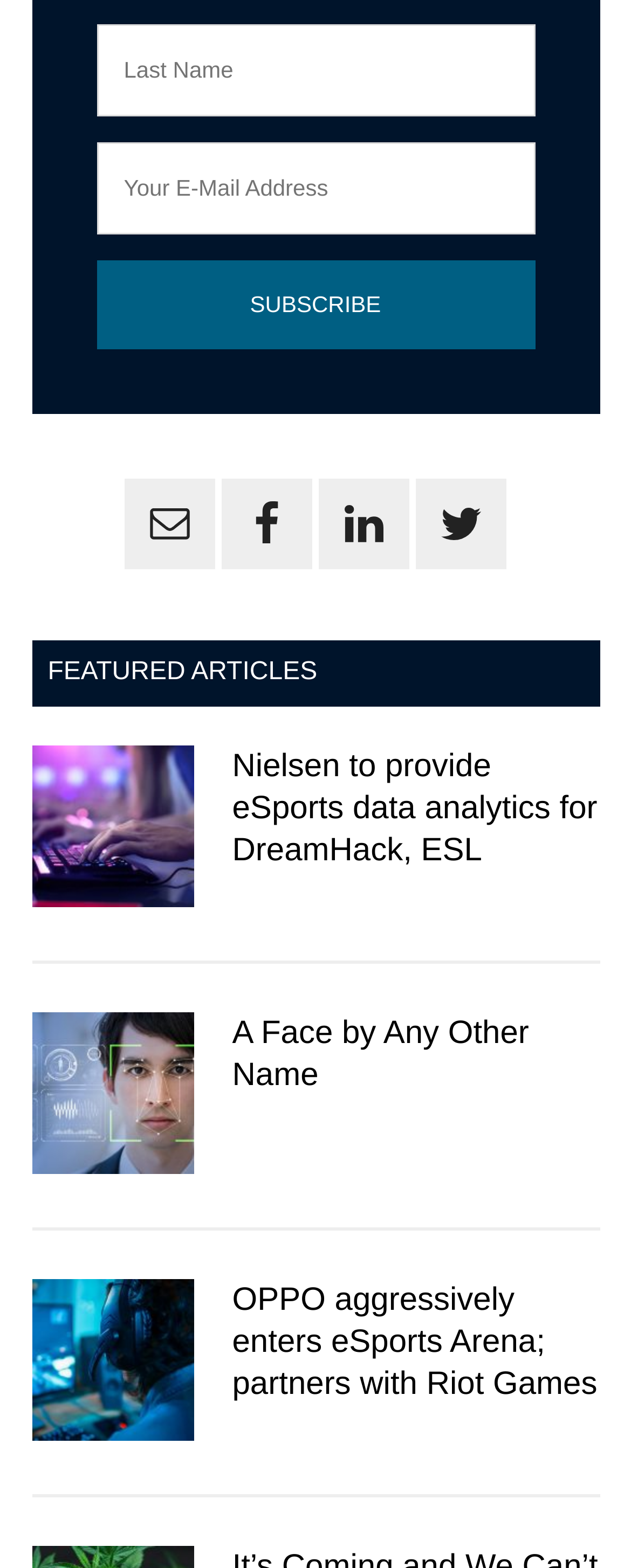Identify the bounding box of the HTML element described as: "Twitter".

[0.659, 0.305, 0.803, 0.363]